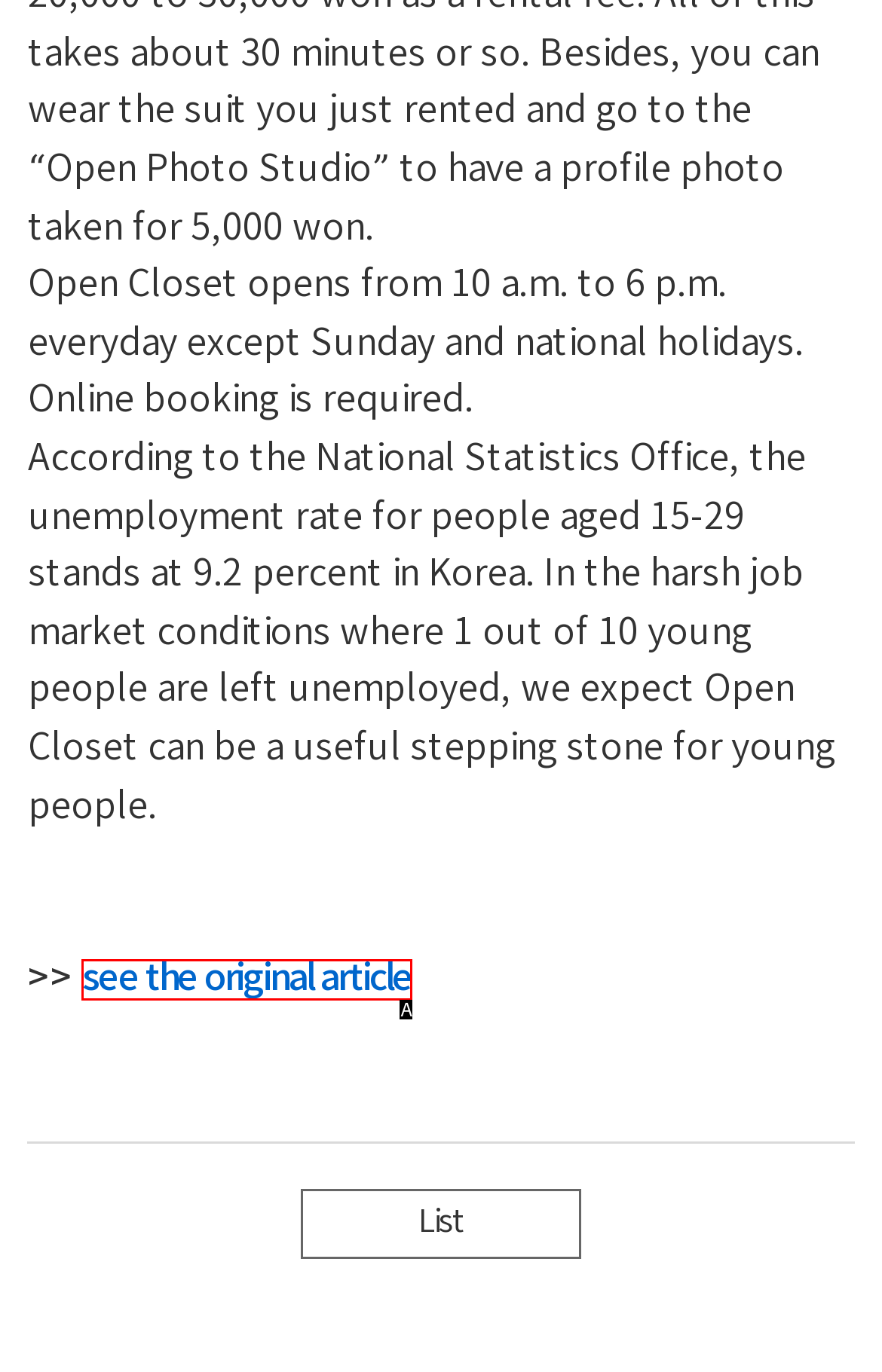Identify the HTML element that matches the description: see the original article. Provide the letter of the correct option from the choices.

A